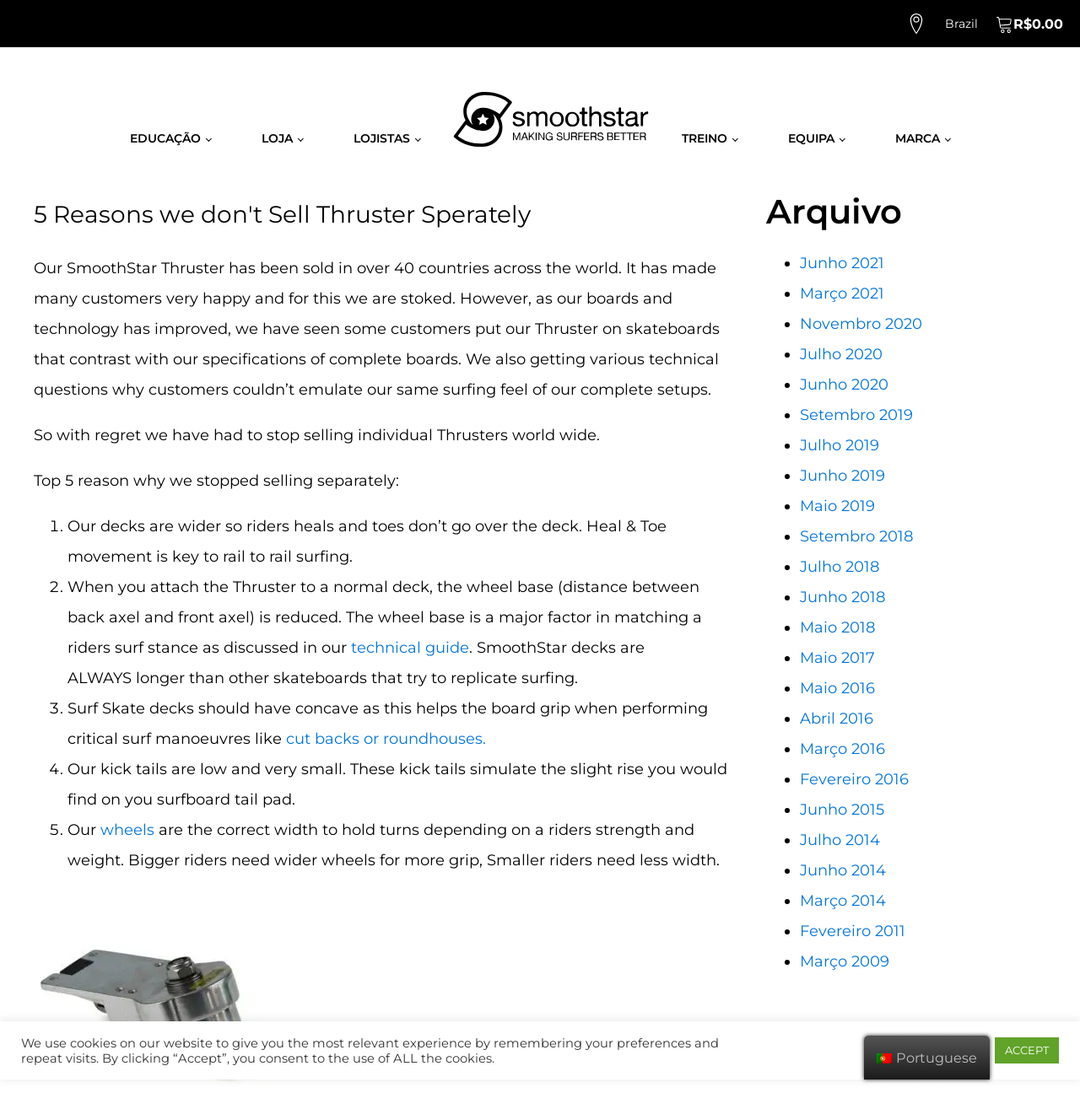Using the provided element description: "cut backs or roundhouses.", identify the bounding box coordinates. The coordinates should be four floats between 0 and 1 in the order [left, top, right, bottom].

[0.265, 0.651, 0.45, 0.668]